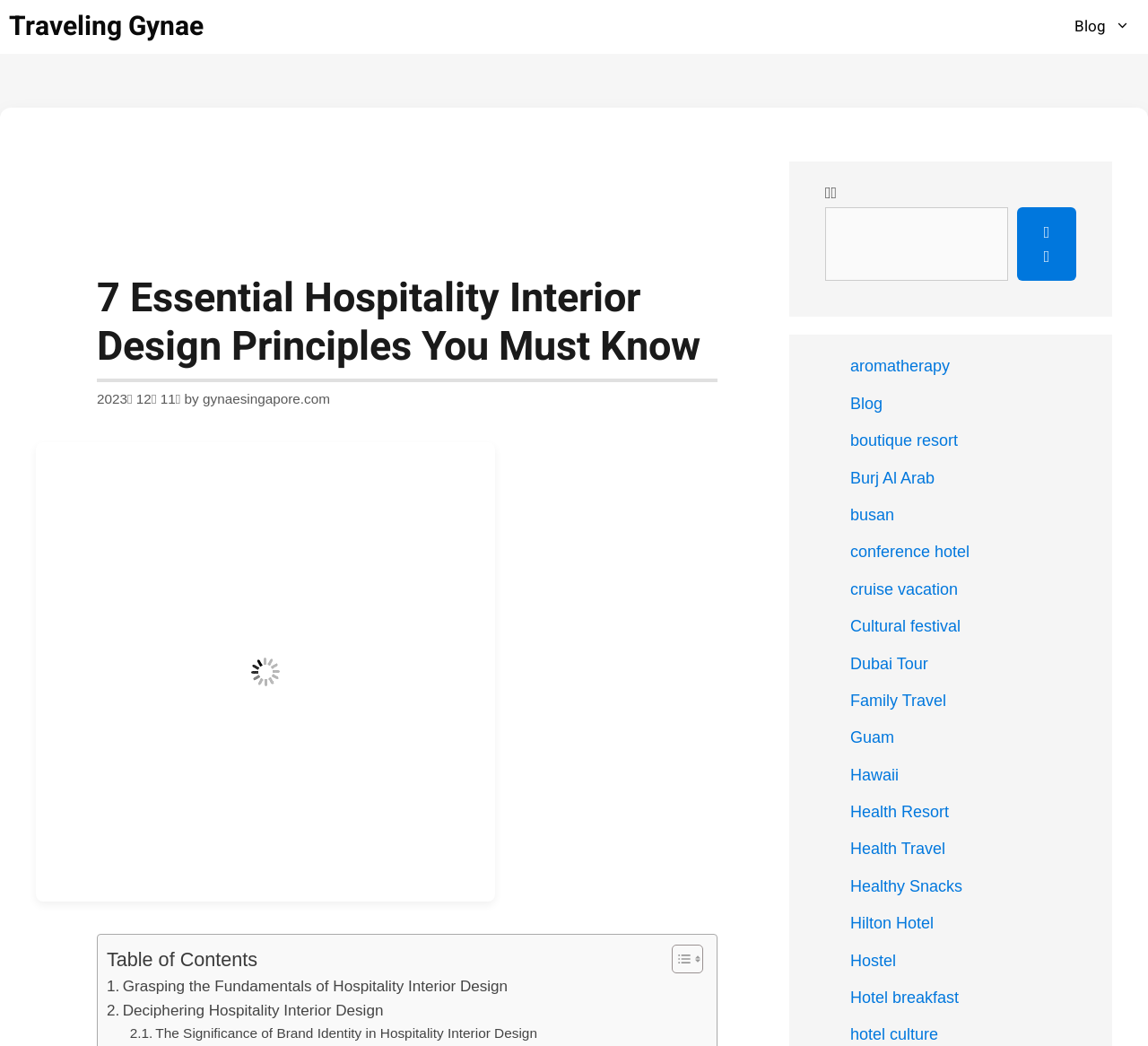What is the date of the article?
Please use the visual content to give a single word or phrase answer.

2023년 12월 11일